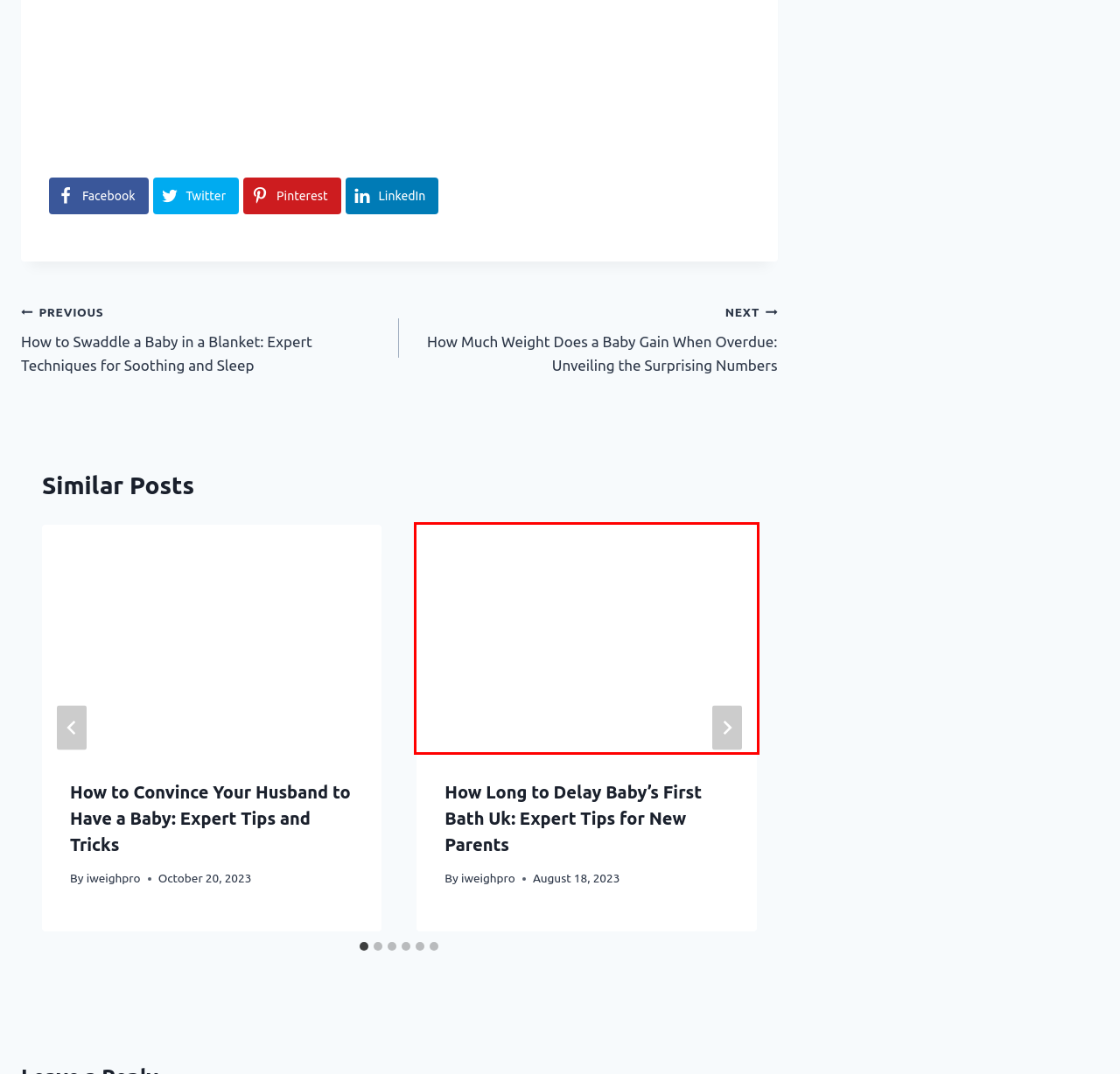Review the screenshot of a webpage which includes a red bounding box around an element. Select the description that best fits the new webpage once the element in the bounding box is clicked. Here are the candidates:
A. How to Reuse Baby Food Jars: Creative Upcycling Ideas - Childhood Center
B. How Much Do Babysitters Charge: Find the Best Rates in Austin, Texas - Childhood Center
C. How Long Can Babybel Cheese Sit Out? Discover the Surprising Shelf Life! - Childhood Center
D. About Us - Childhood Center
E. How Much Infacol Can You Give a Baby: A Complete Guide - Childhood Center
F. How Long to Delay Baby's First Bath Uk: Expert Tips for New Parents - Childhood Center
G. How Much Weight Does a Baby Gain When Overdue: Unveiling the Surprising Numbers - Childhood Center
H. How to Swaddle a Baby in a Blanket: Expert Techniques for Soothing and Sleep - Childhood Center

F